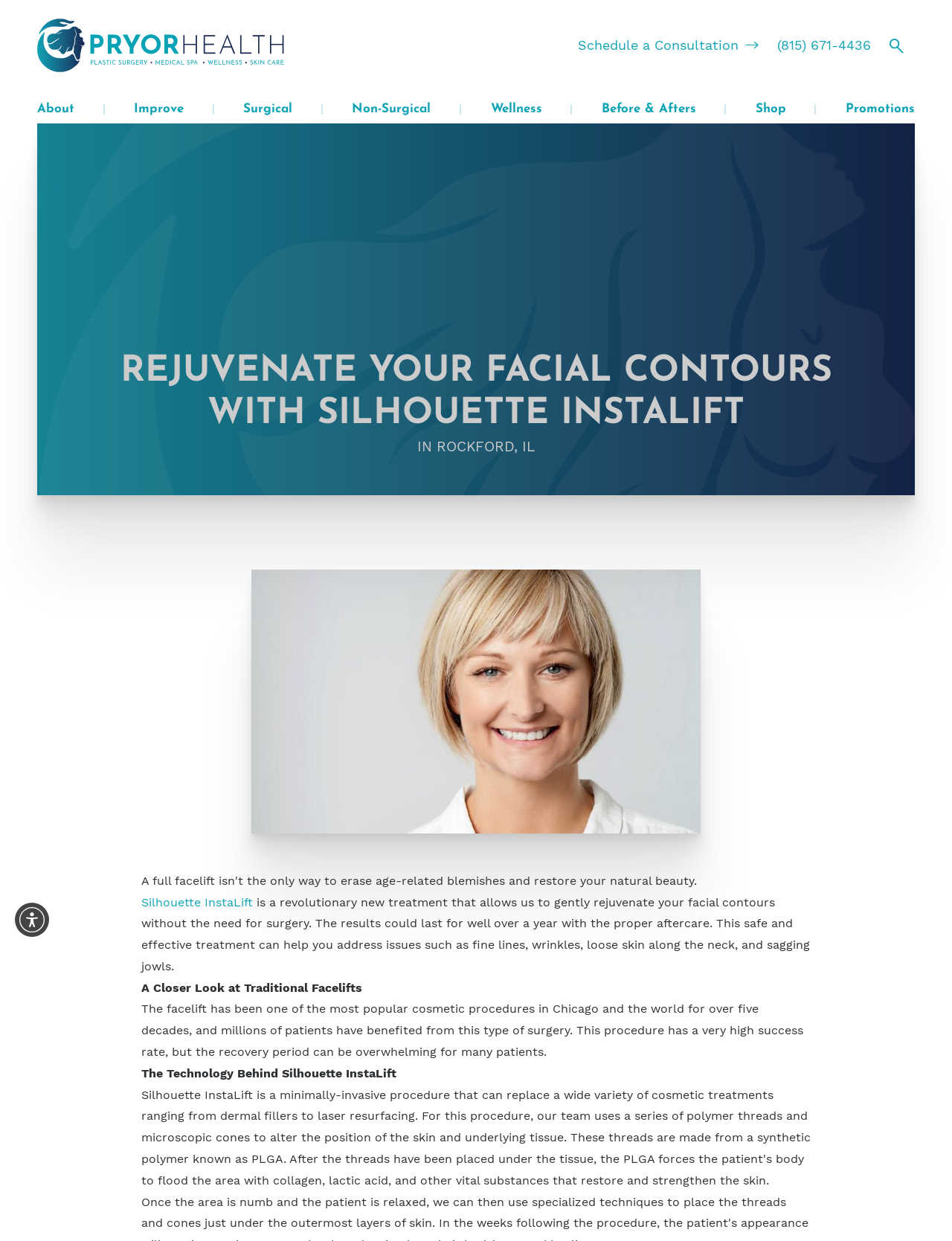Determine the bounding box coordinates of the region that needs to be clicked to achieve the task: "Search for something".

[0.935, 0.028, 0.949, 0.045]